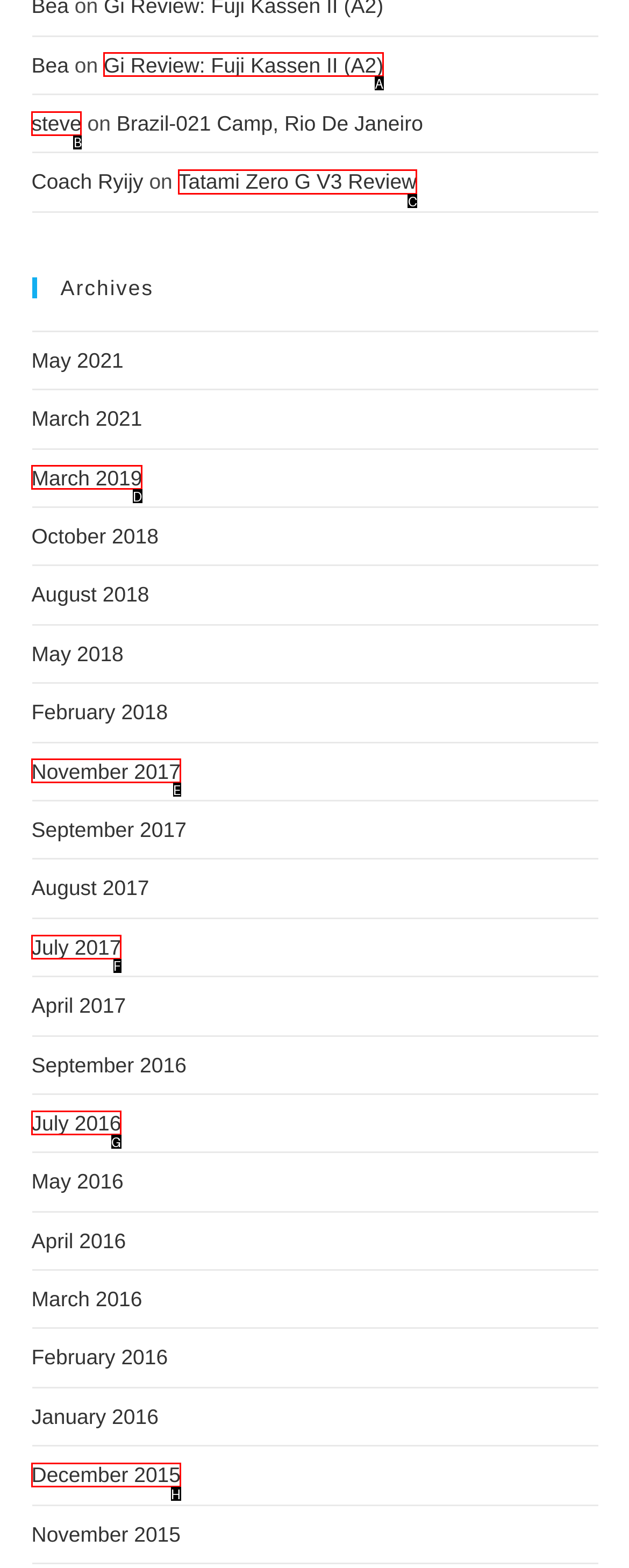Indicate the UI element to click to perform the task: read the review of Tatami Zero G V3. Reply with the letter corresponding to the chosen element.

C